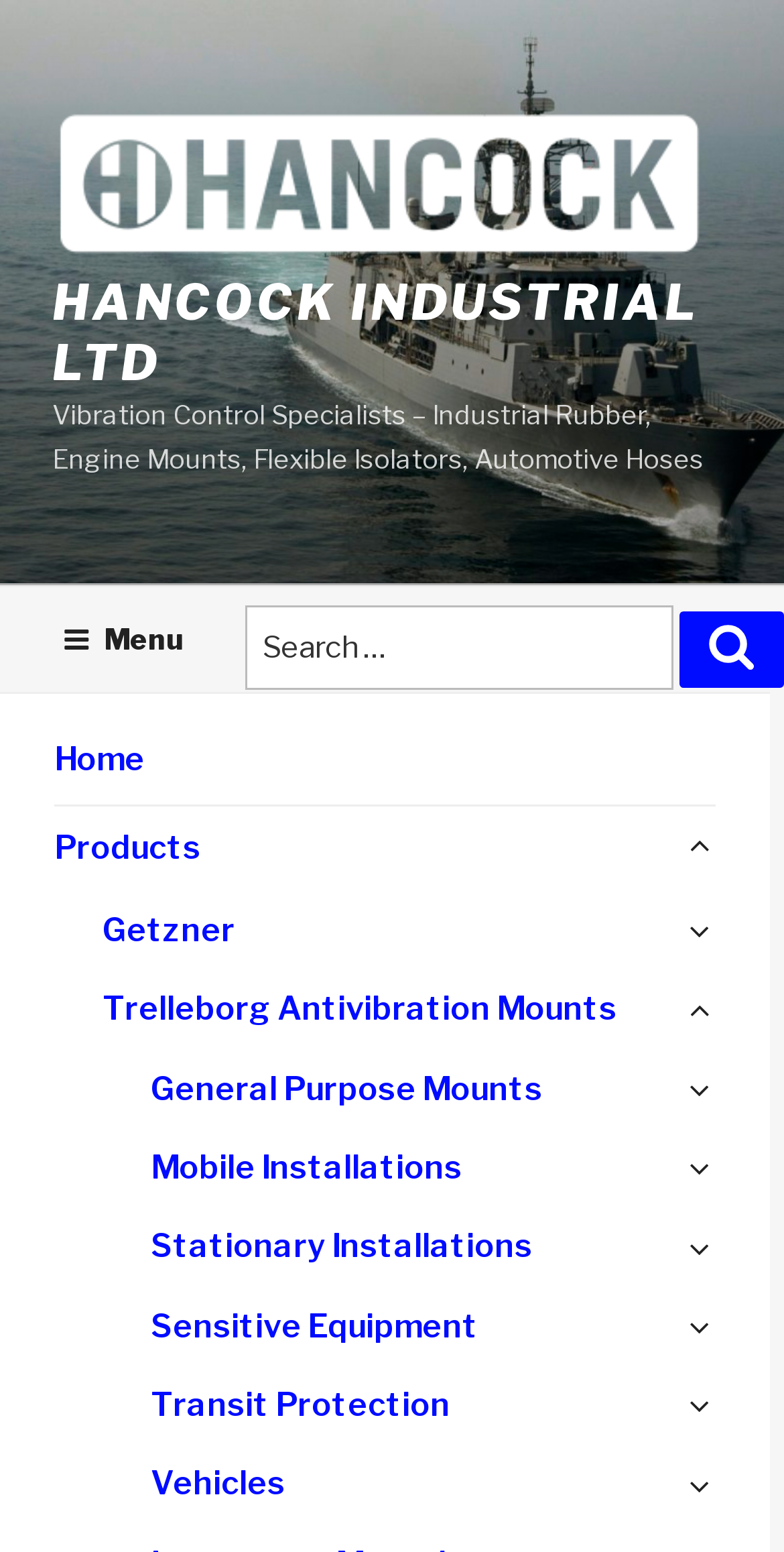Locate the bounding box coordinates for the element described below: "Expand child menu". The coordinates must be four float values between 0 and 1, formatted as [left, top, right, bottom].

[0.852, 0.932, 0.934, 0.983]